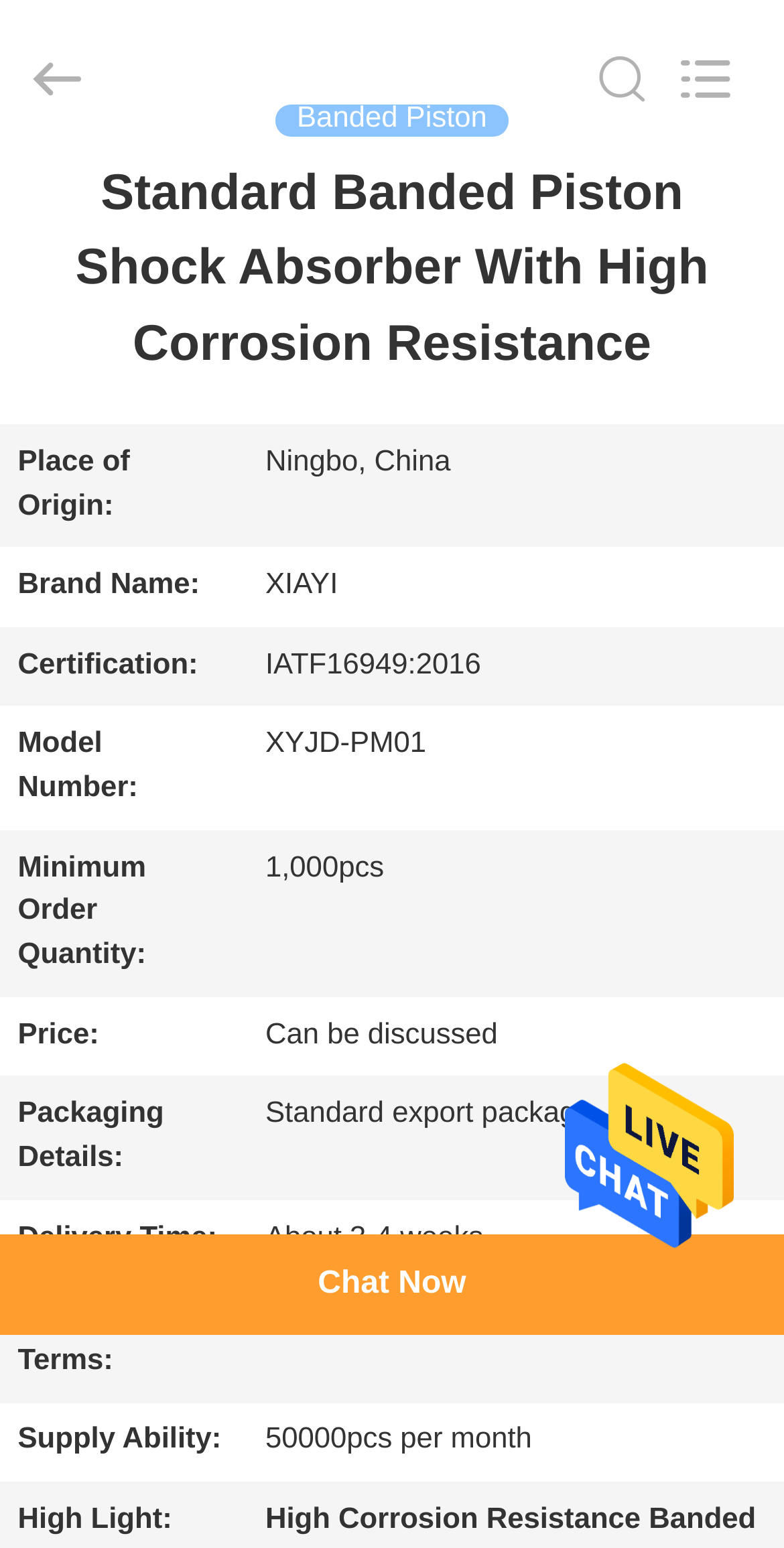Find and indicate the bounding box coordinates of the region you should select to follow the given instruction: "Chat with customer support".

[0.0, 0.797, 1.0, 0.862]